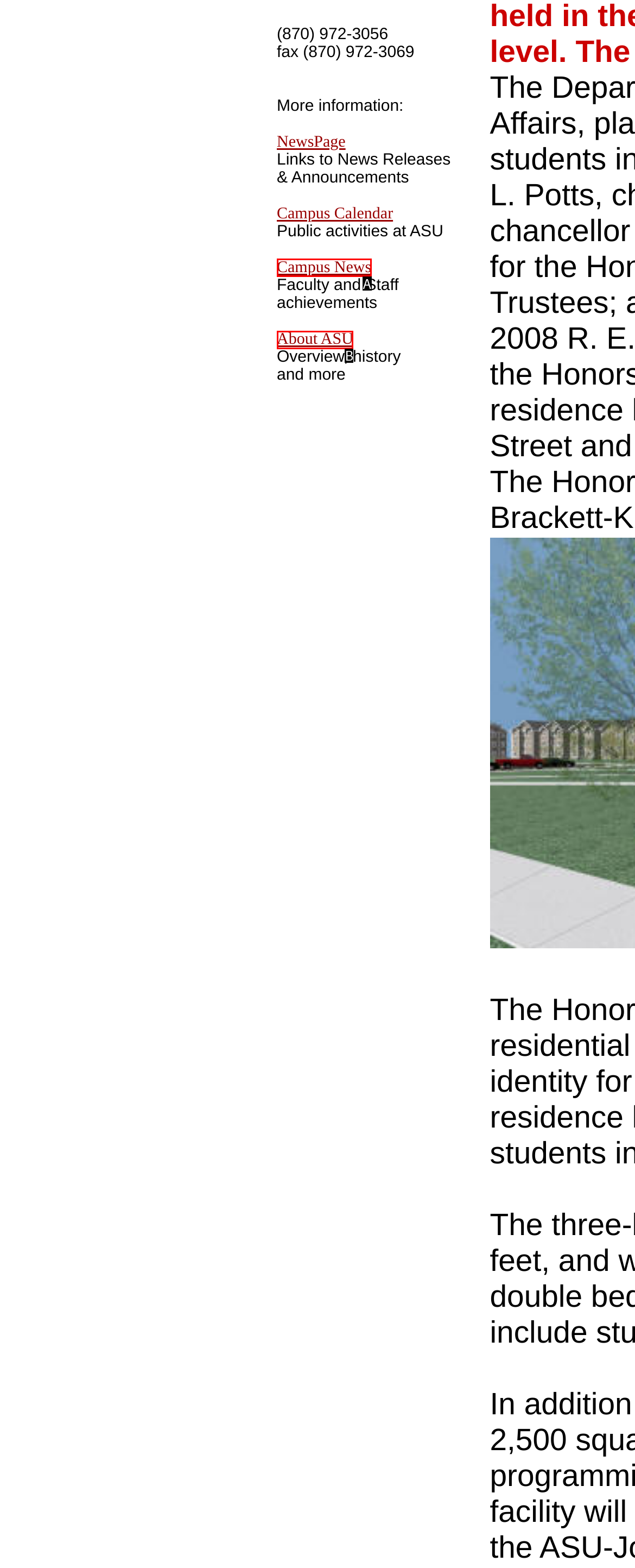Identify the bounding box that corresponds to: Campus News
Respond with the letter of the correct option from the provided choices.

A